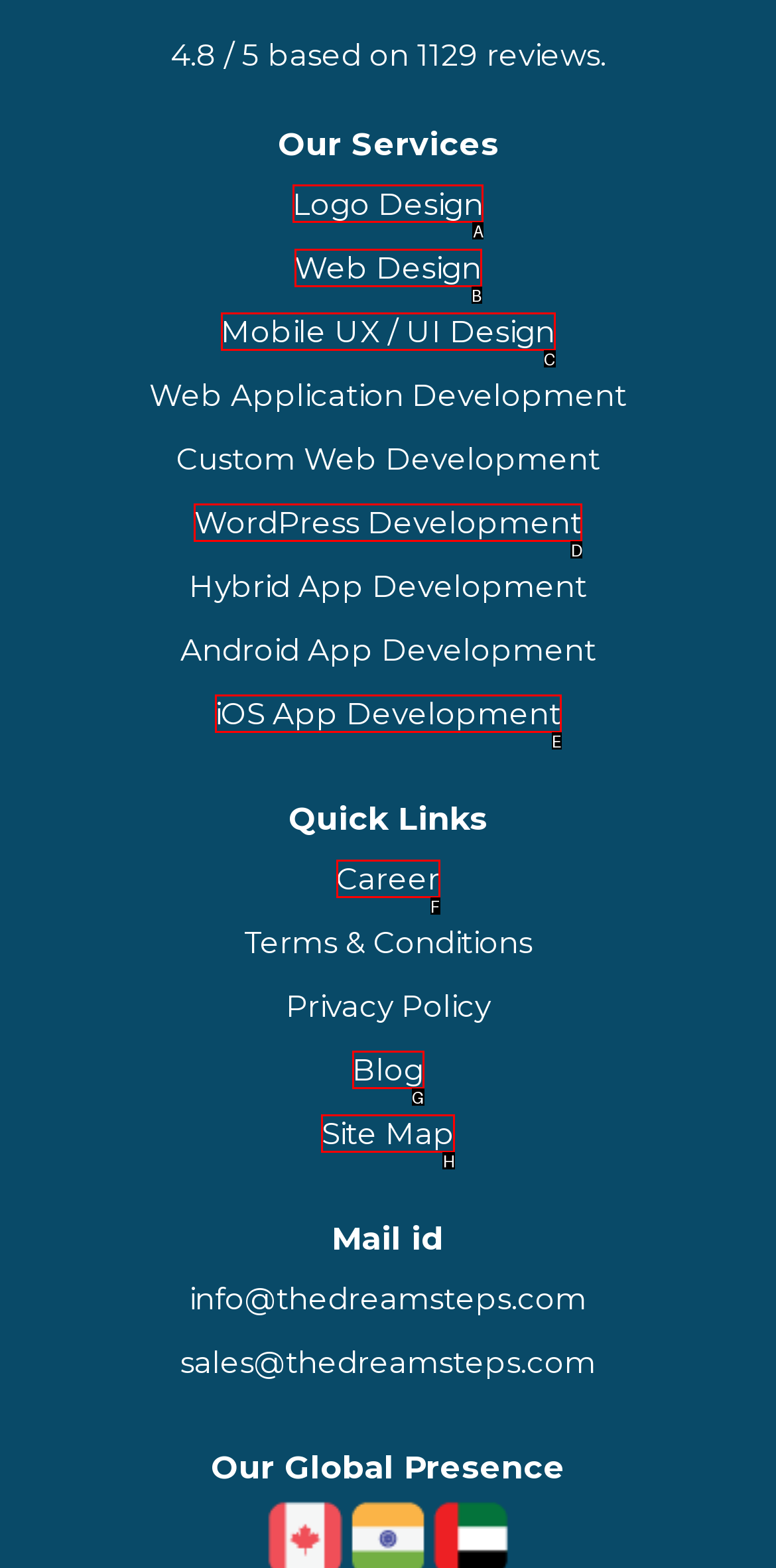Out of the given choices, which letter corresponds to the UI element required to Click on Logo Design? Answer with the letter.

A